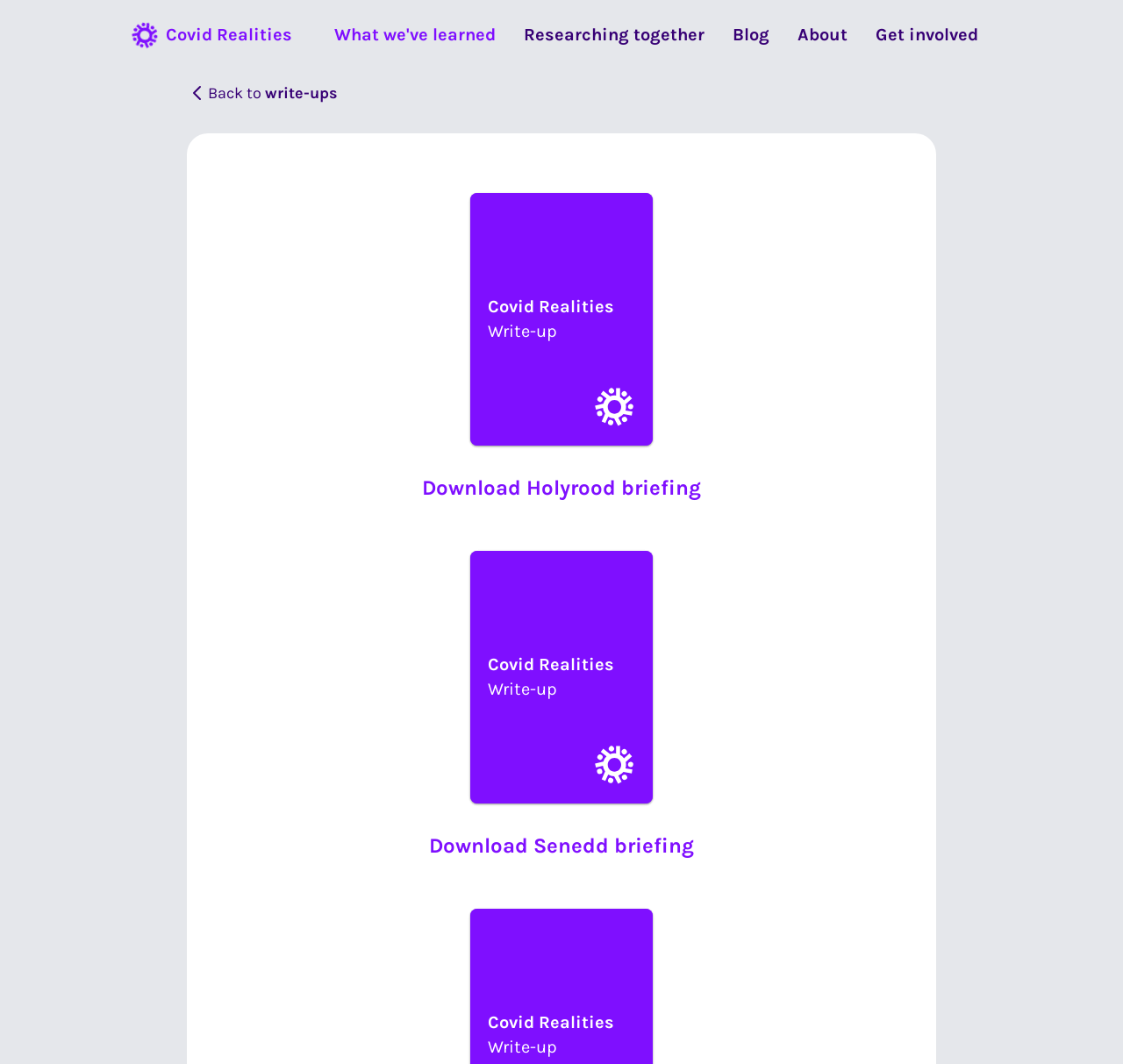Identify the webpage's primary heading and generate its text.

Every day a crisis: policy lessons from the Covid Realities research programme